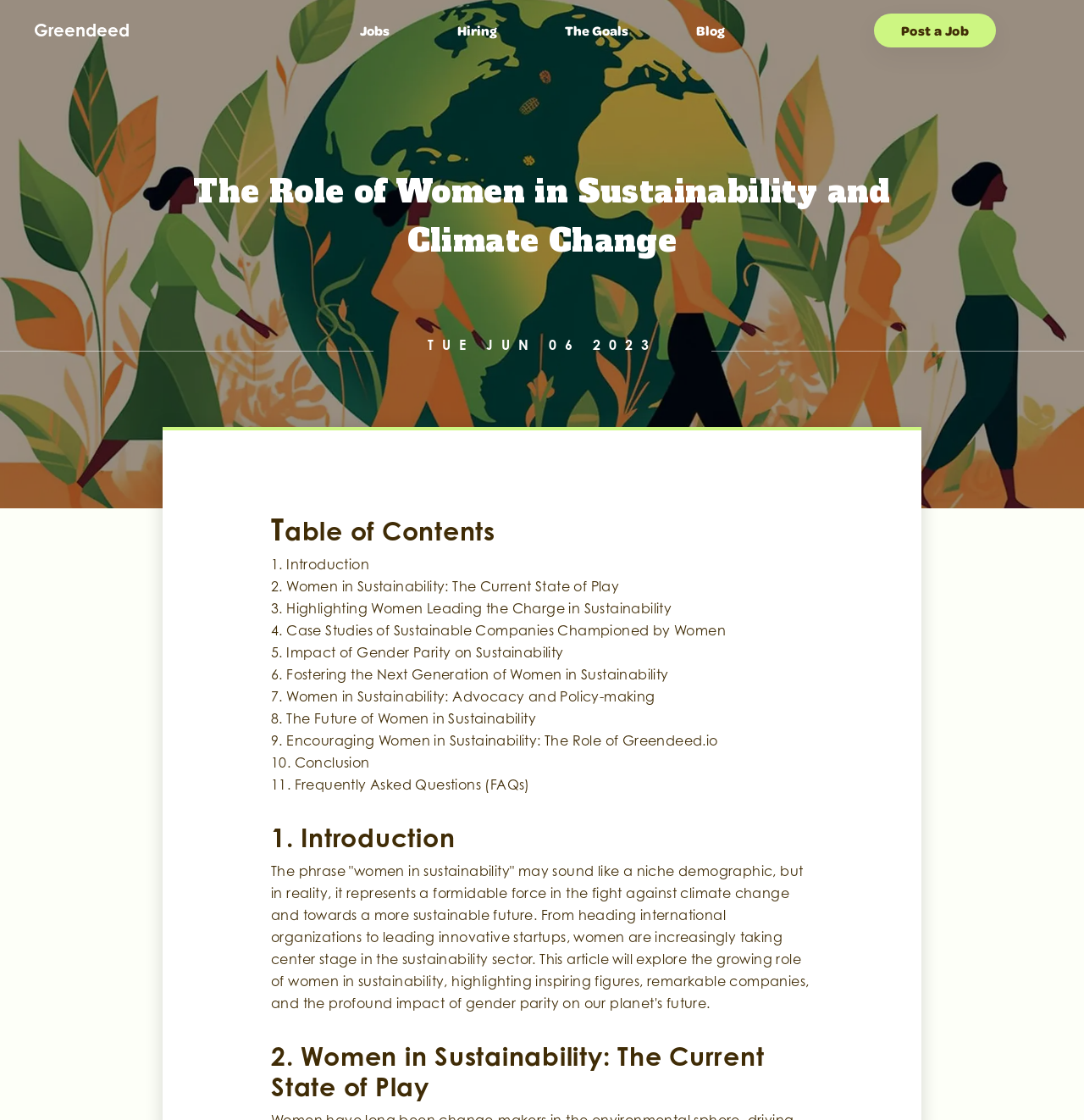What is the title of the article?
Provide a thorough and detailed answer to the question.

I looked at the heading element with the text 'The Role of Women in Sustainability and Climate Change' and determined it to be the title of the article.